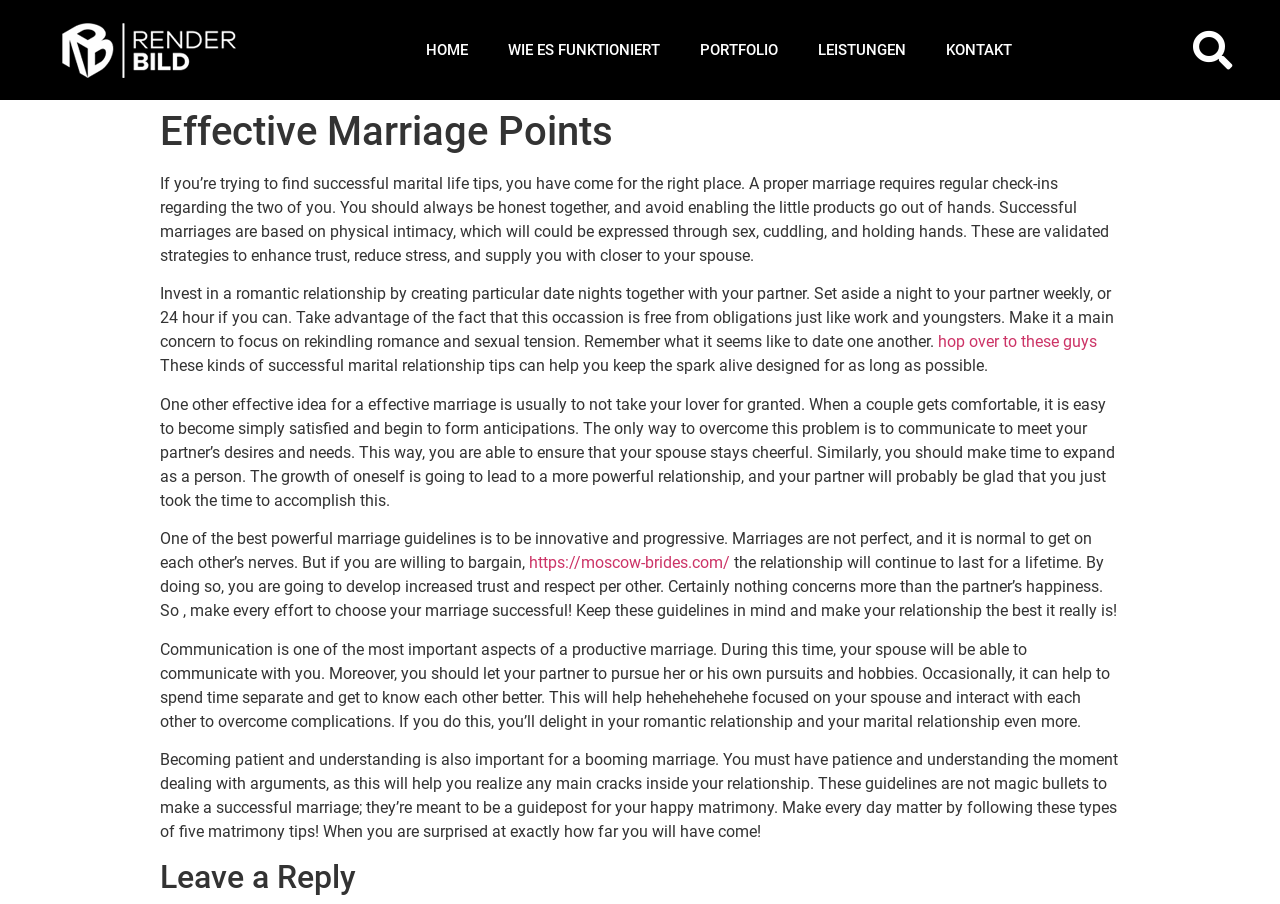Locate the bounding box of the UI element described in the following text: "WIE ES FUNKTIONIERT".

[0.381, 0.0, 0.531, 0.111]